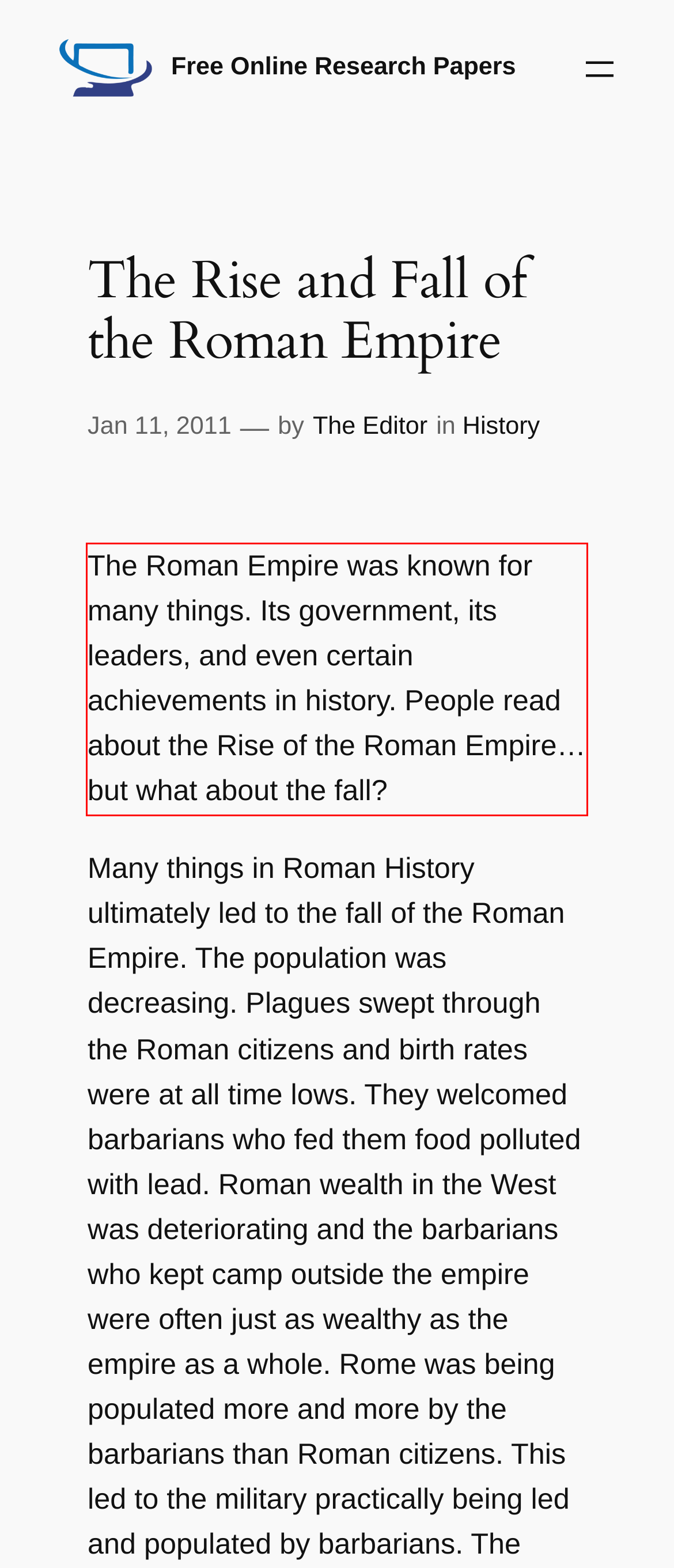Locate the red bounding box in the provided webpage screenshot and use OCR to determine the text content inside it.

The Roman Empire was known for many things. Its government, its leaders, and even certain achievements in history. People read about the Rise of the Roman Empire…but what about the fall?